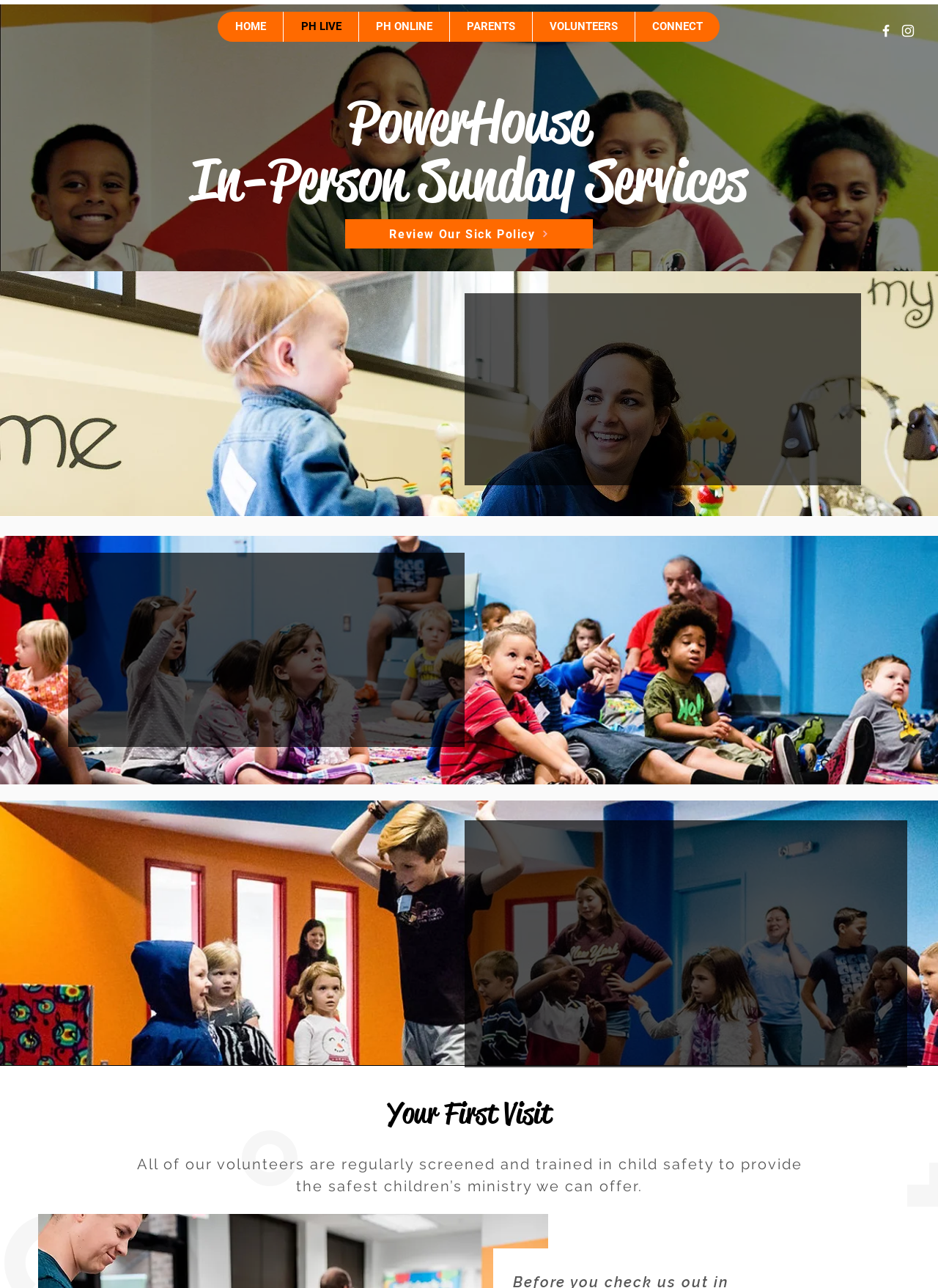Specify the bounding box coordinates of the element's area that should be clicked to execute the given instruction: "Click the Facebook Icon". The coordinates should be four float numbers between 0 and 1, i.e., [left, top, right, bottom].

[0.936, 0.018, 0.953, 0.03]